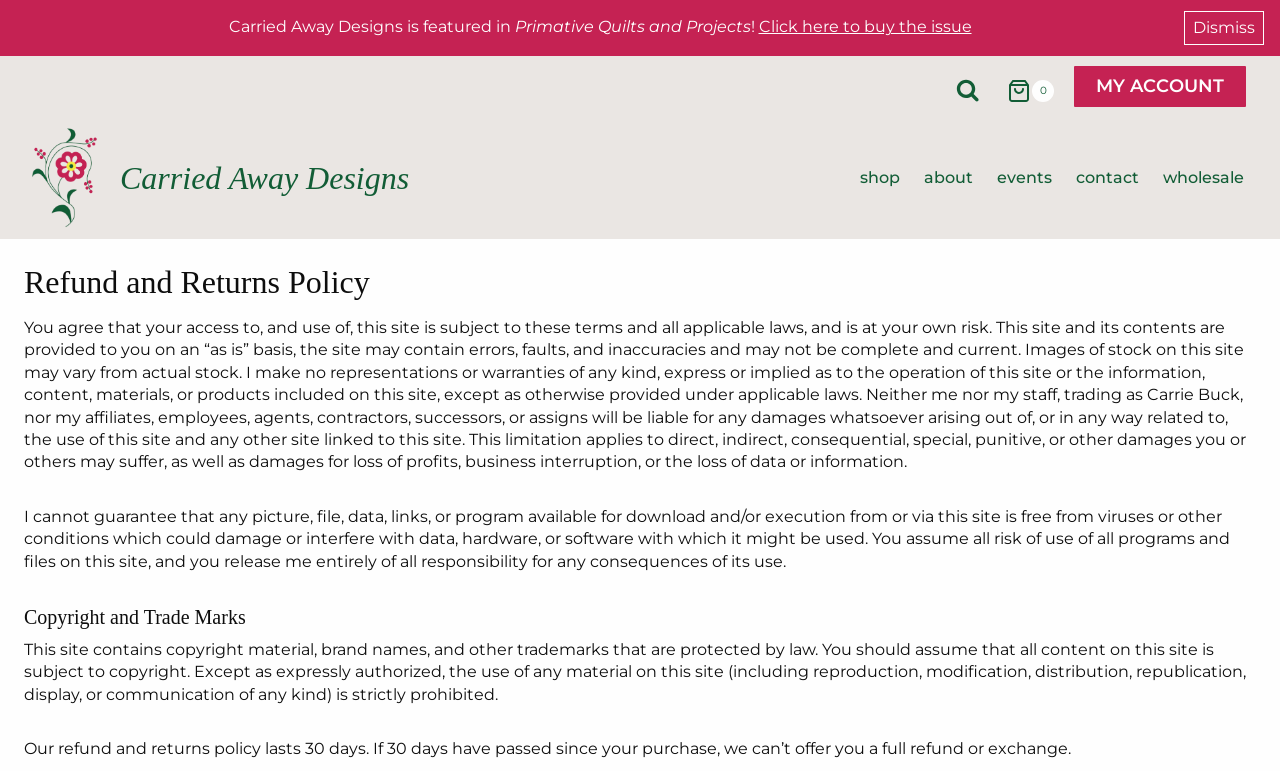What is the policy regarding refunds and returns?
Please use the image to deliver a detailed and complete answer.

The refund and return policy is stated in the main content of the webpage, which indicates that the policy lasts for 30 days. If 30 days have passed since the purchase, the website cannot offer a full refund or exchange.